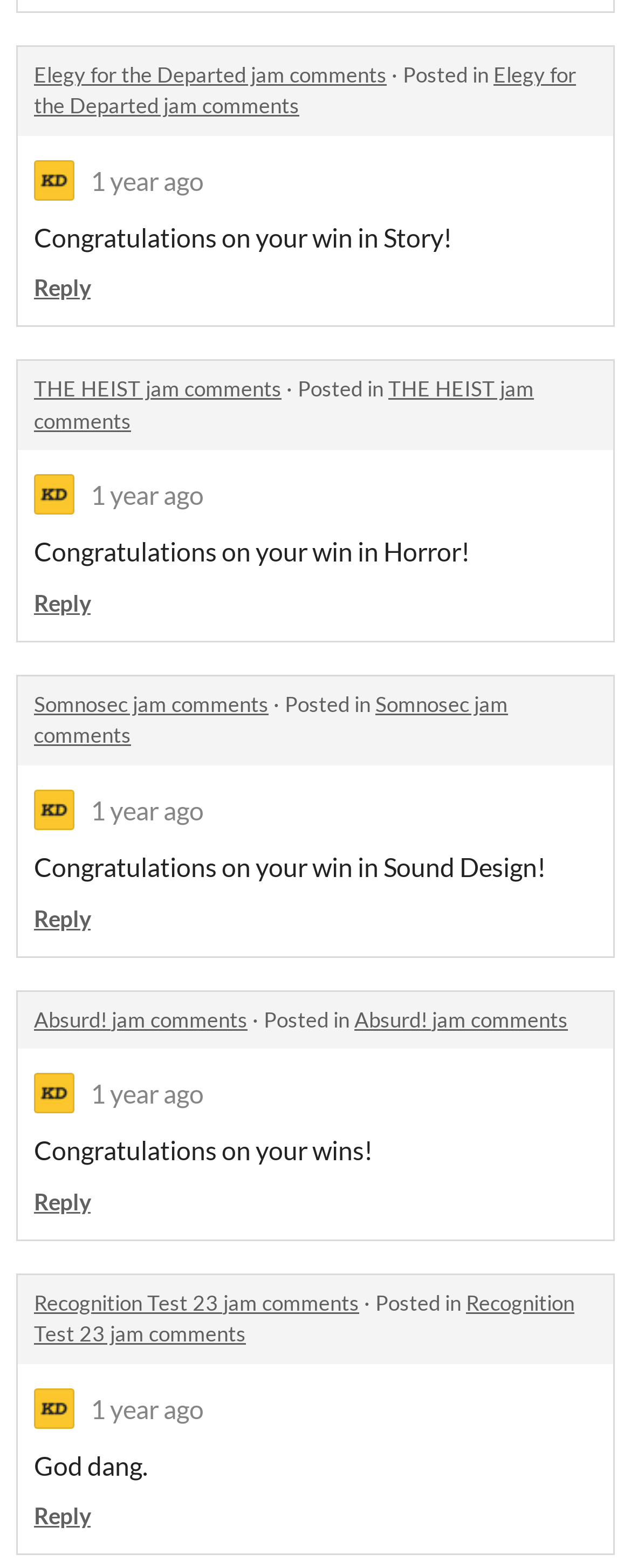Specify the bounding box coordinates for the region that must be clicked to perform the given instruction: "View Elegy for the Departed jam comments".

[0.054, 0.039, 0.613, 0.055]